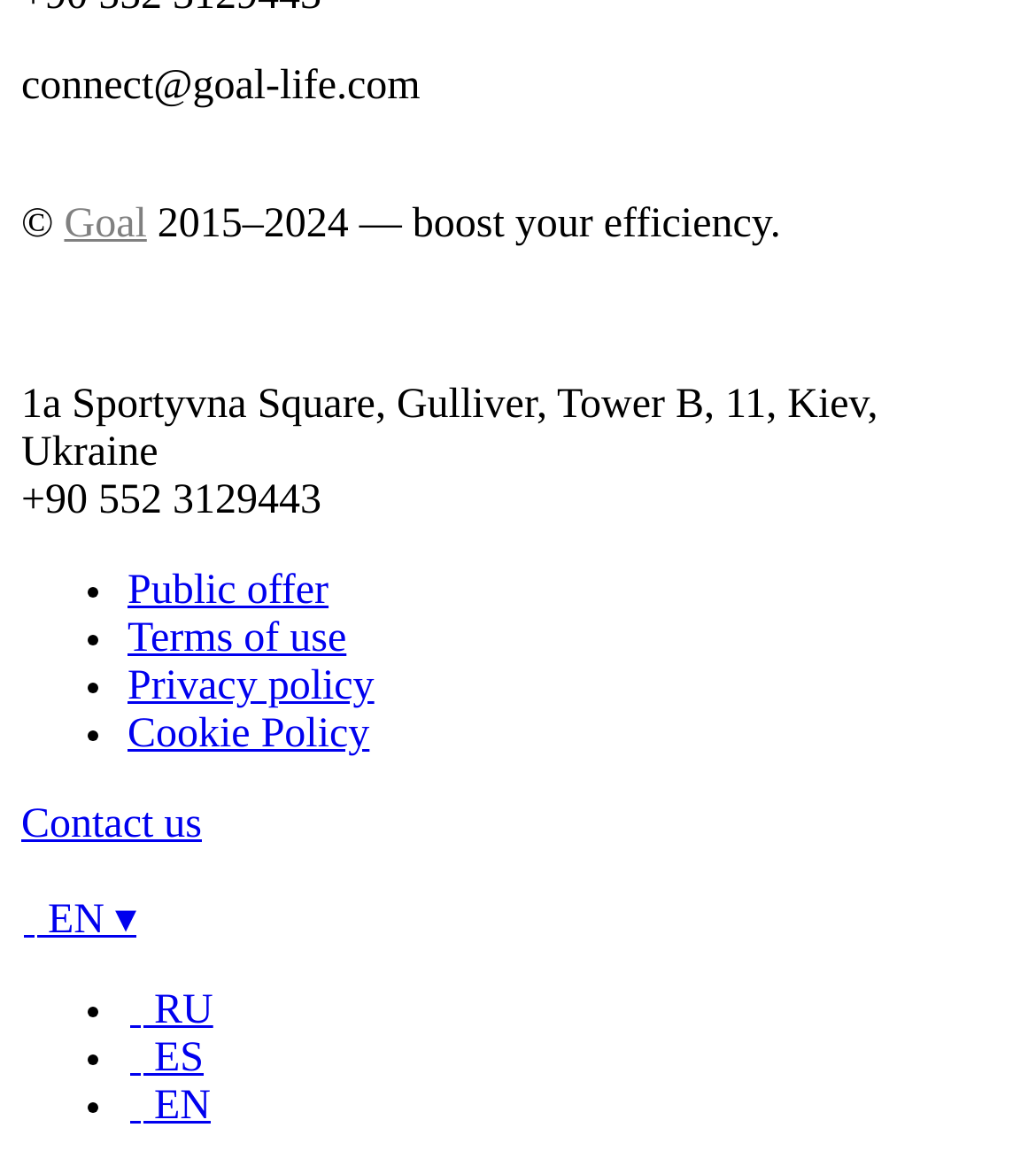What is the phone number provided on the webpage?
Observe the image and answer the question with a one-word or short phrase response.

+90 552 3129443